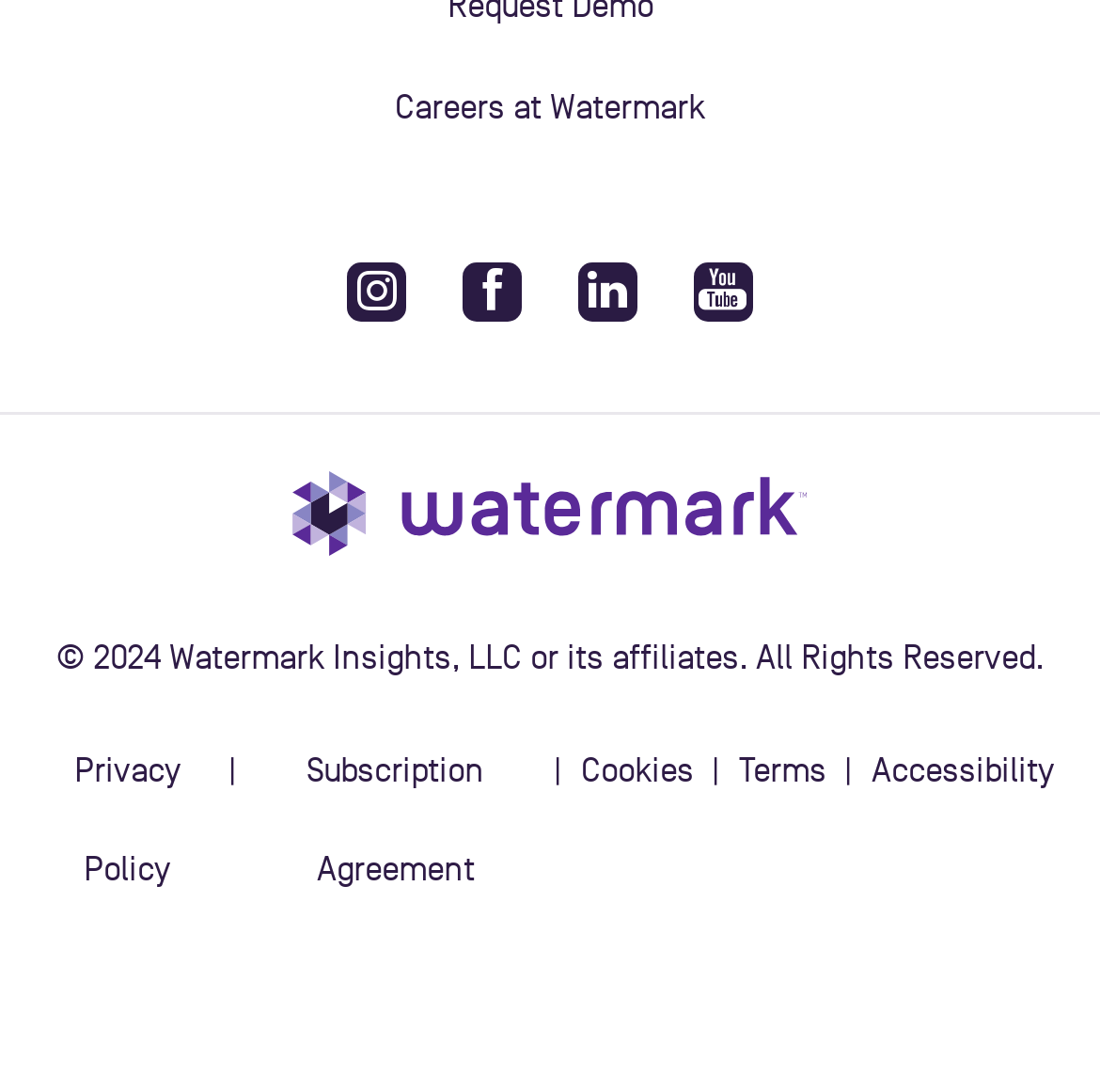Please determine the bounding box coordinates, formatted as (top-left x, top-left y, bottom-right x, bottom-right y), with all values as floating point numbers between 0 and 1. Identify the bounding box of the region described as: Cookies

[0.528, 0.661, 0.631, 0.844]